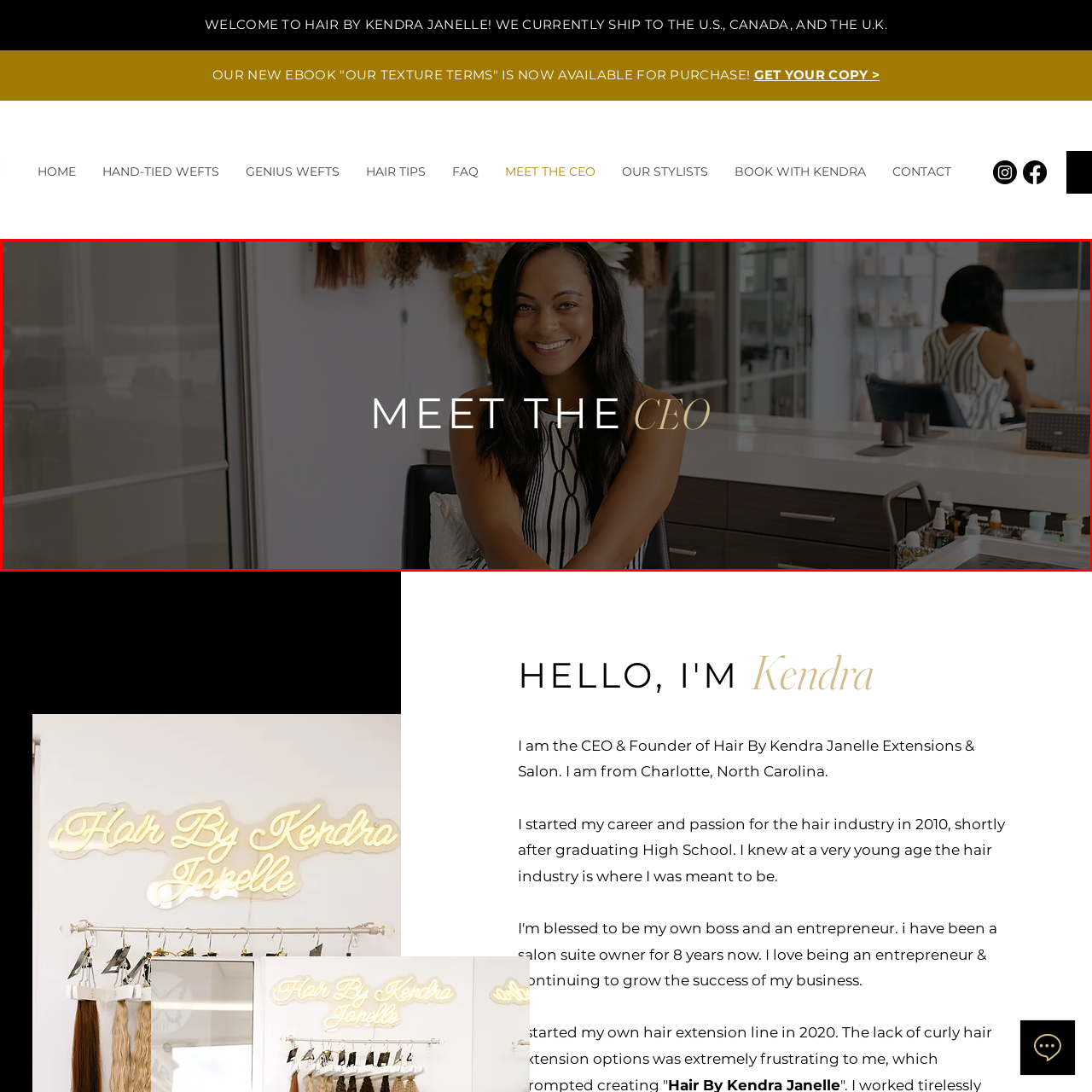Detail the features and components of the image inside the red outline.

The image showcases a warm and inviting scene featuring the CEO of Hair By Kendra Janelle, who is smiling and confidently seated at her salon. She is dressed in a stylish, striped outfit that mirrors her professional yet approachable demeanor. In the background, elements of a modern salon are visible, emphasizing the sophisticated and chic atmosphere of the space. Above her, the words "MEET THE CEO" are prominently displayed, signifying an introduction to her story and leadership role within the company. This portrait not only captures her radiant personality but also reflects her commitment to the hair industry, making it clear that she is passionate about her work and dedicated to her clients.